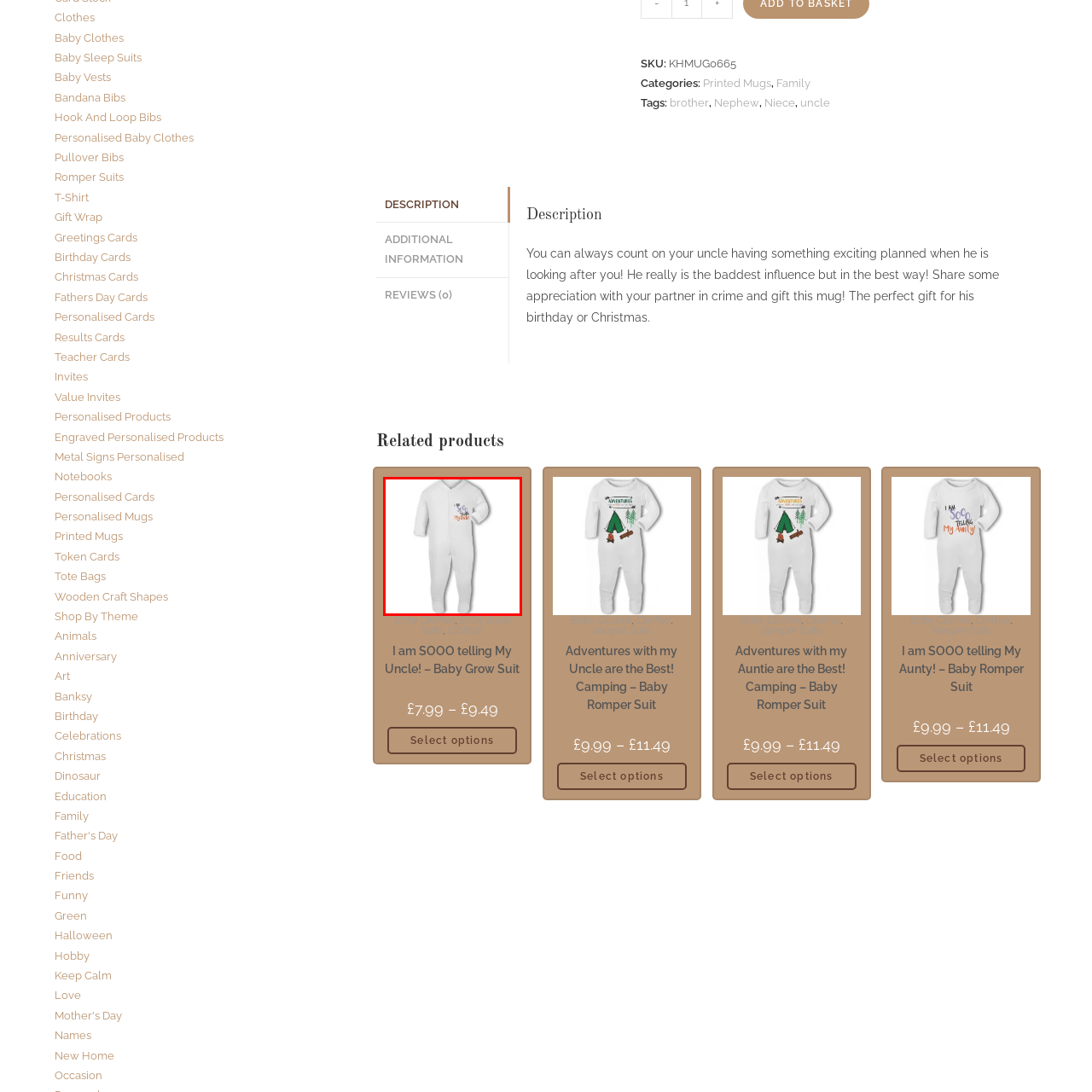What is the primary benefit of this baby grow suit?  
Focus on the image bordered by the red line and provide a detailed answer that is thoroughly based on the image's contents.

The caption highlights that this baby grow suit is not only stylish but also offers comfort, ensuring that little ones can move freely as they explore their surroundings, indicating that comfort is the primary benefit of this outfit.